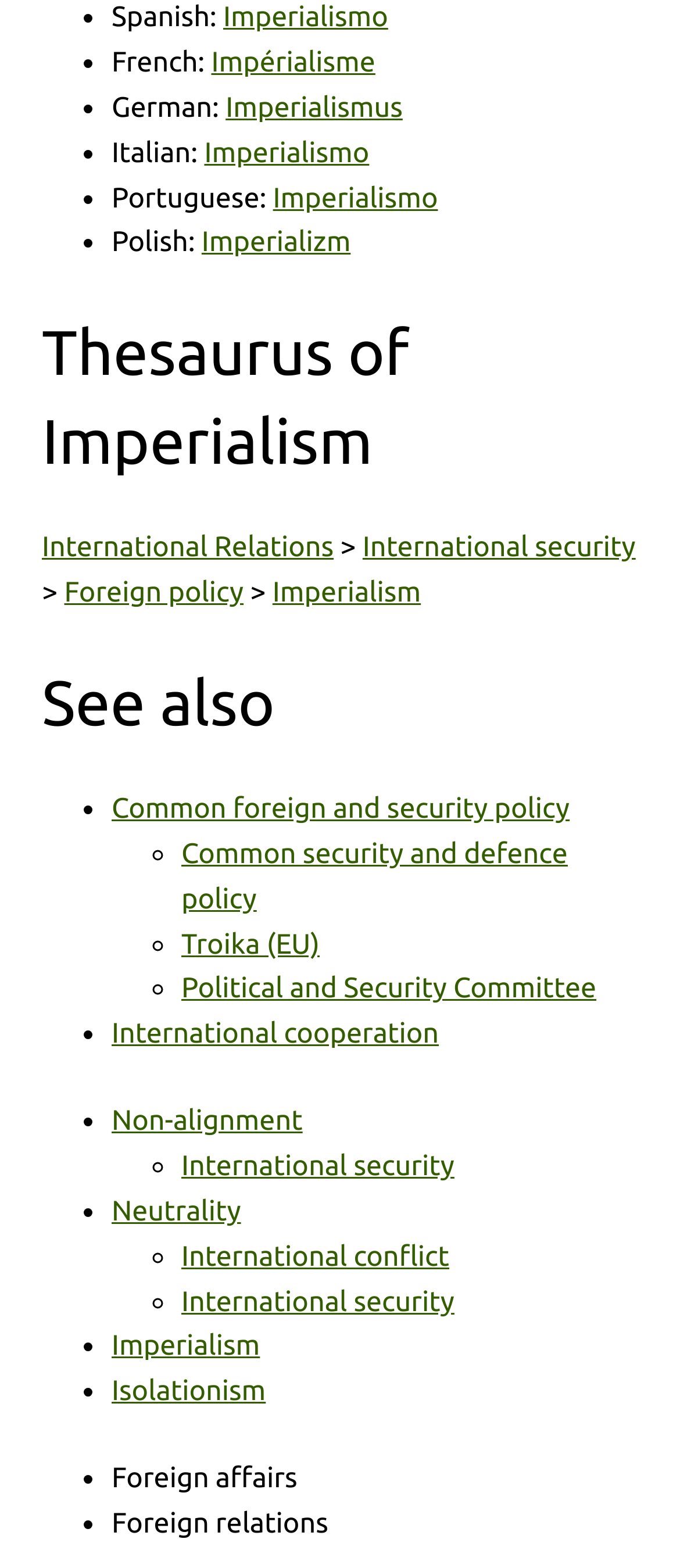What is the link related to 'International Relations'?
Please provide a single word or phrase as the answer based on the screenshot.

International security